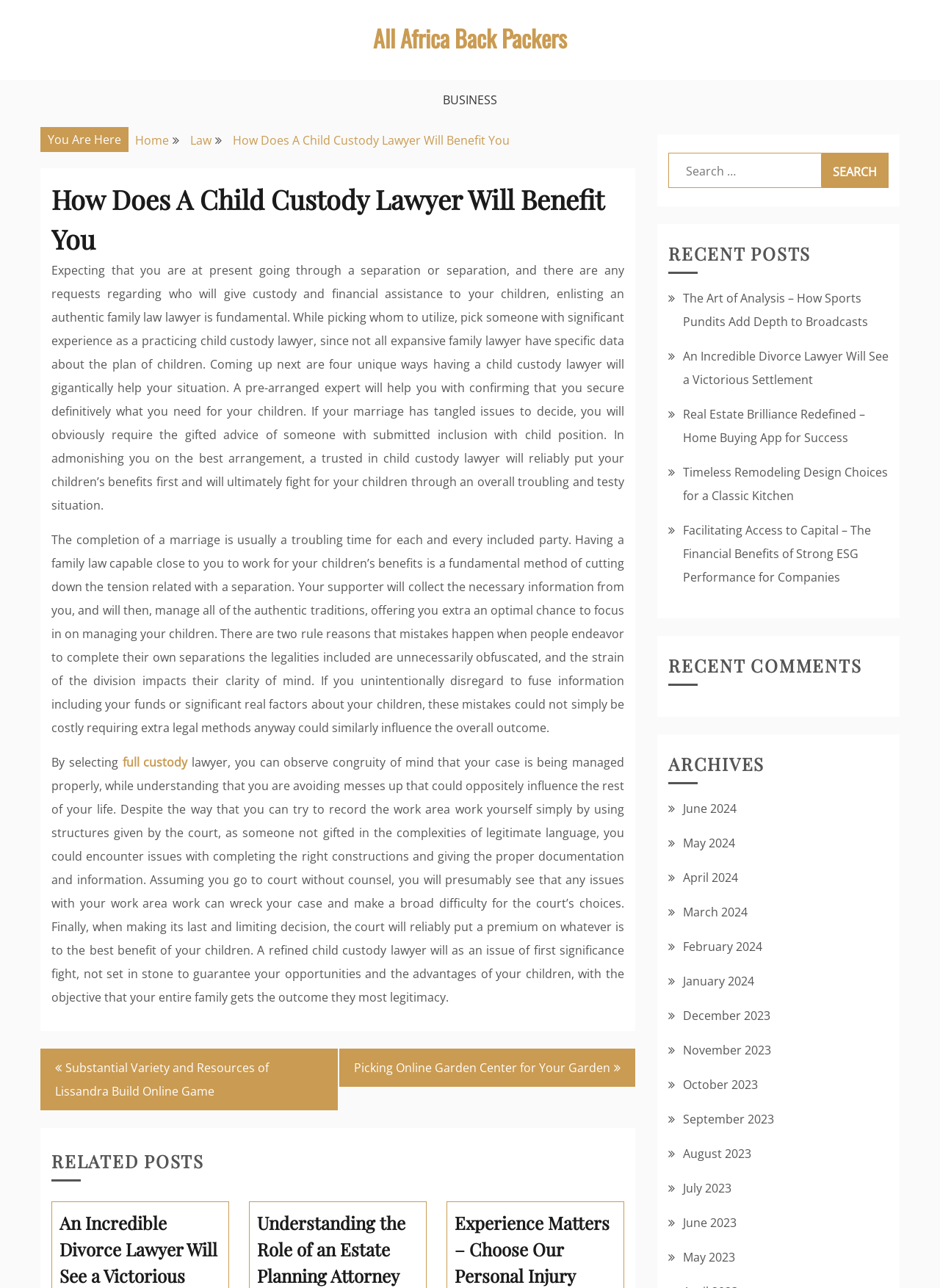What is the purpose of a child custody lawyer?
From the image, respond with a single word or phrase.

To help with custody and financial assistance